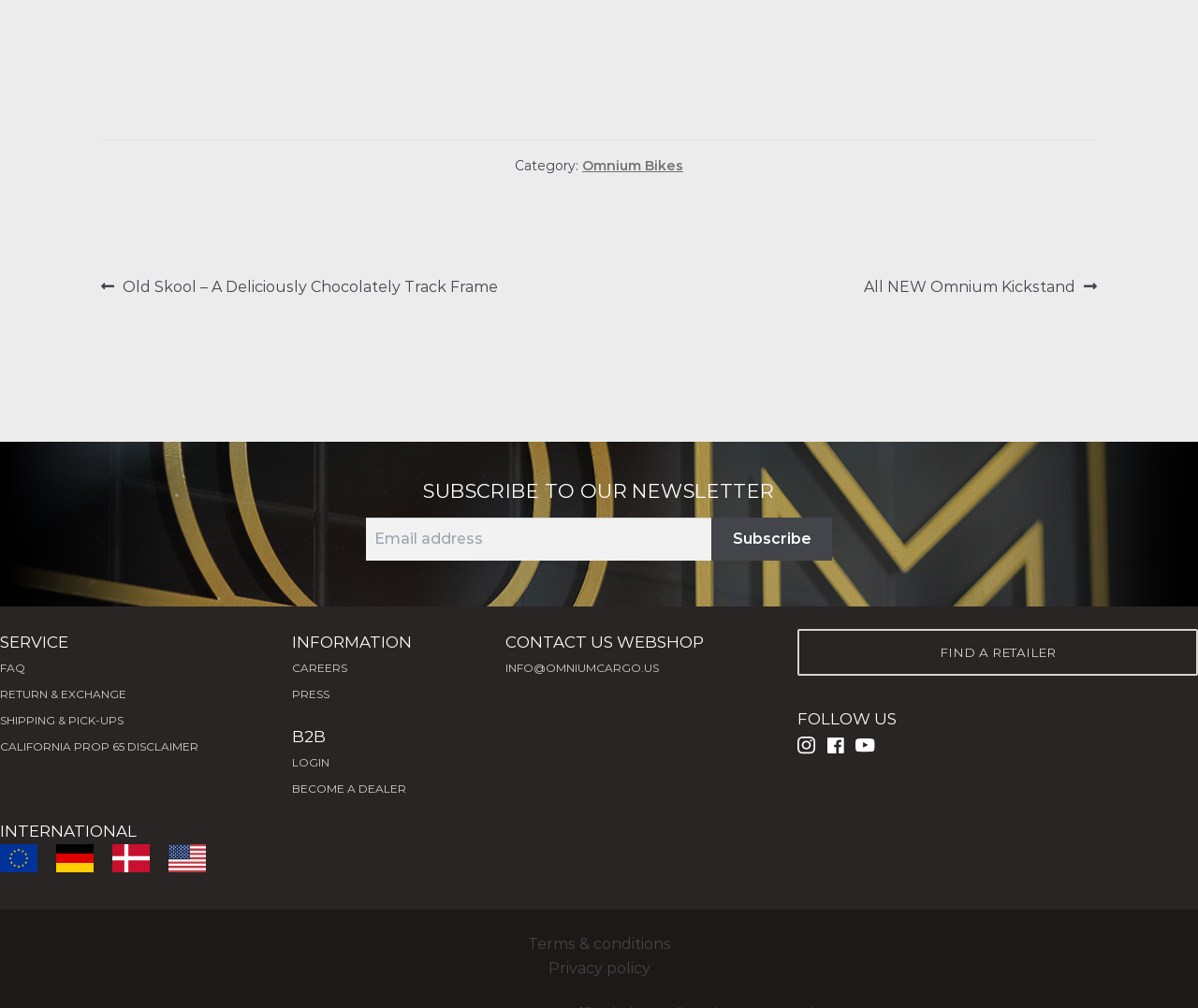Find the bounding box coordinates of the element to click in order to complete the given instruction: "Go to FAQ page."

[0.0, 0.656, 0.021, 0.67]